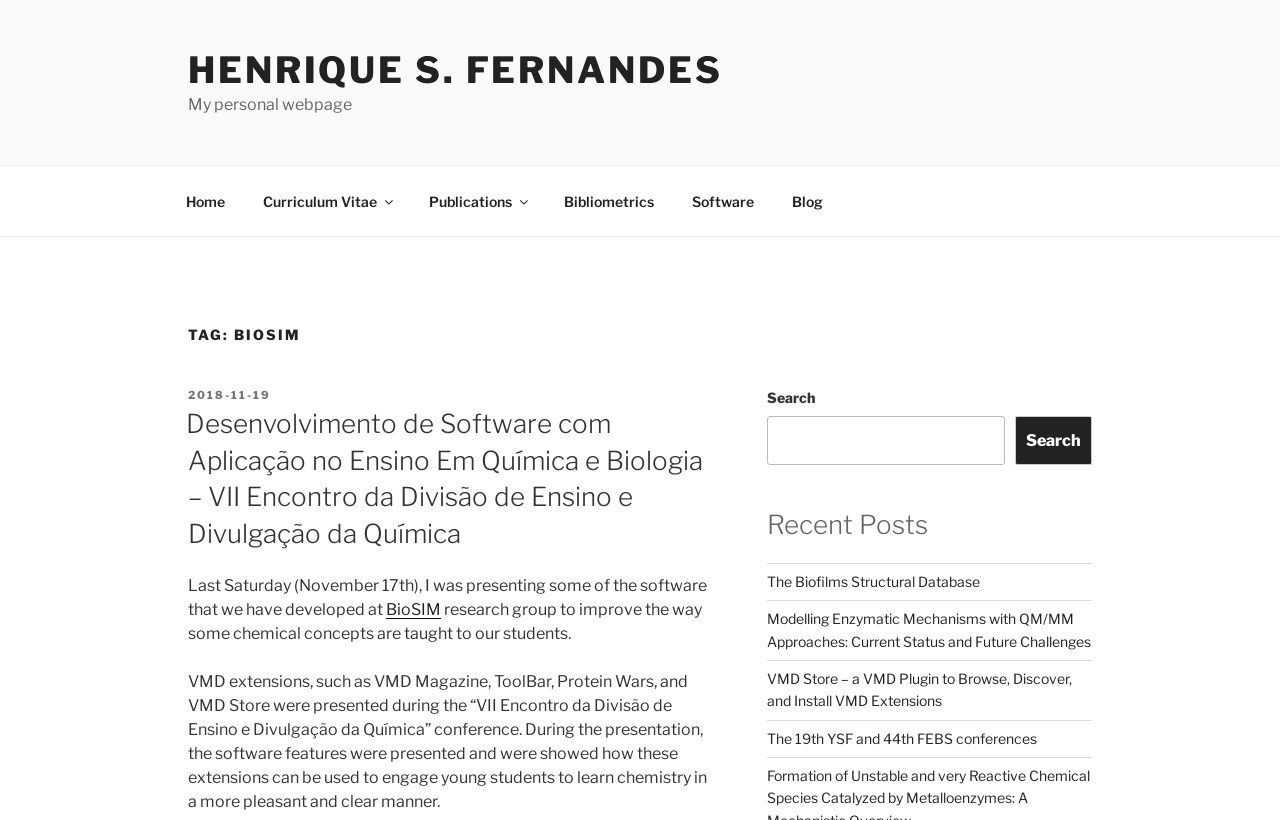Find the bounding box coordinates of the clickable area that will achieve the following instruction: "go to home page".

[0.131, 0.215, 0.189, 0.275]